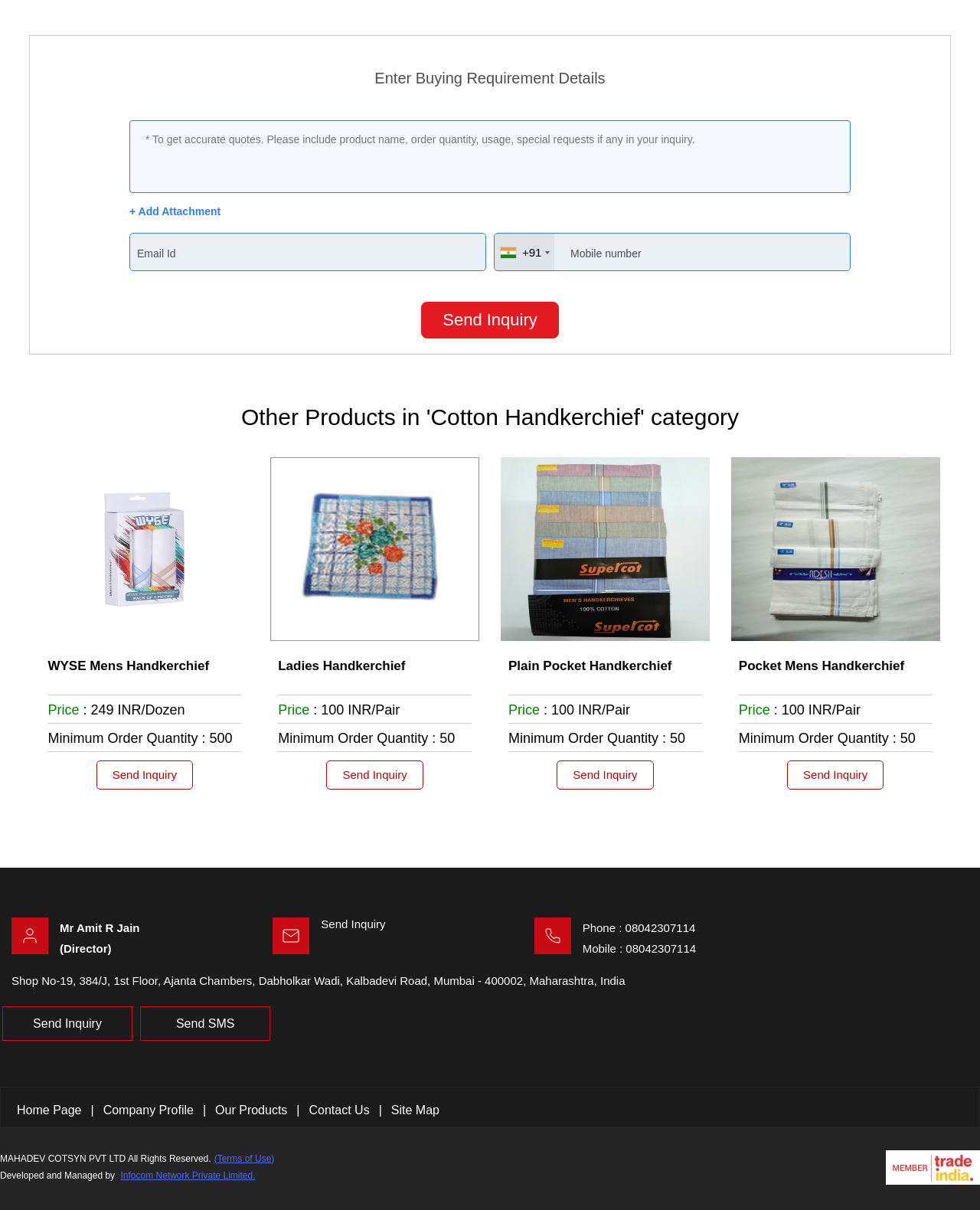Answer in one word or a short phrase: 
What is the purpose of the 'Send Inquiry' button?

To send inquiry